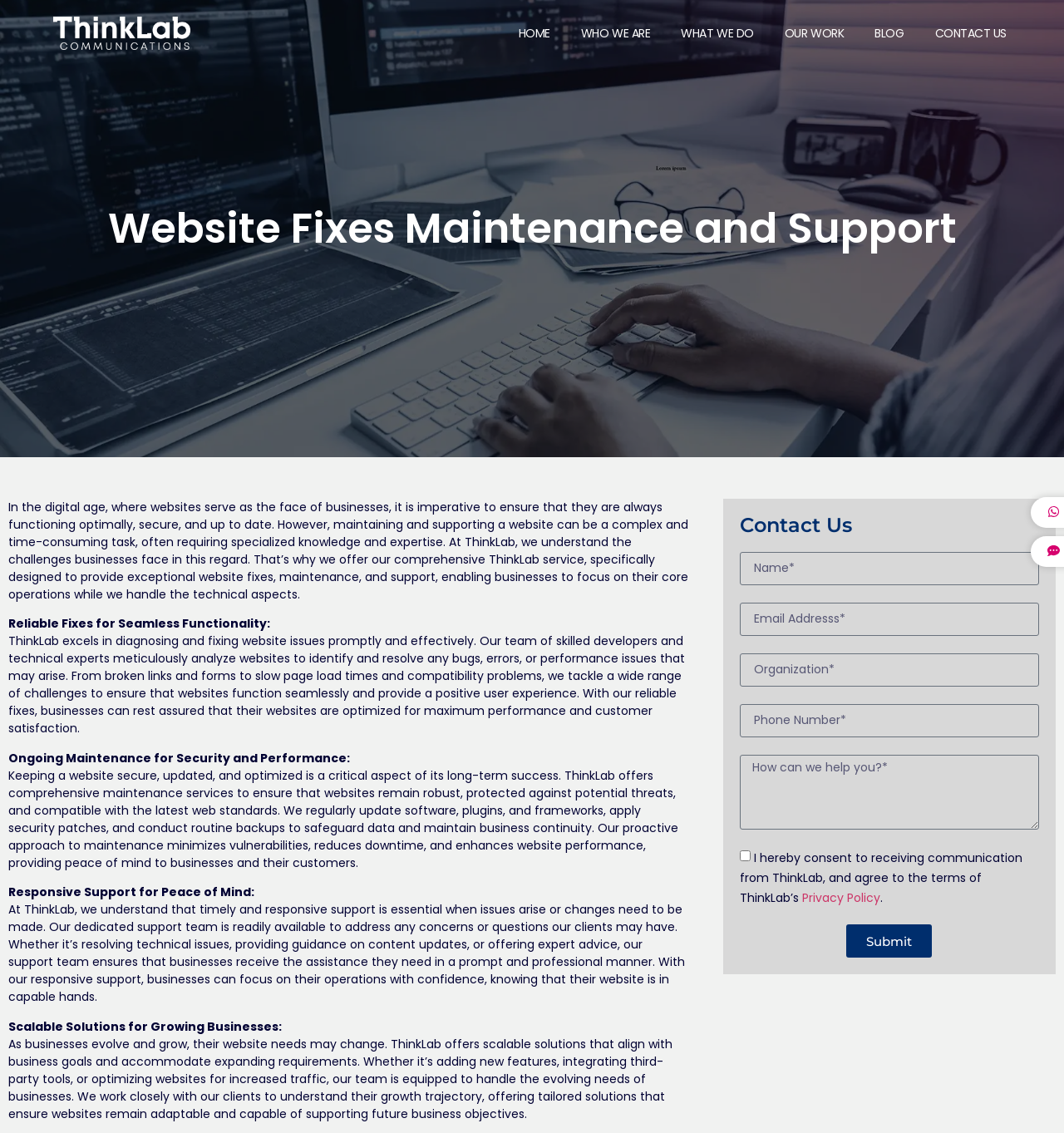Please use the details from the image to answer the following question comprehensively:
What services does ThinkLab offer?

Based on the webpage content, ThinkLab provides comprehensive services to ensure websites function optimally, securely, and up-to-date. These services include reliable fixes for seamless functionality, ongoing maintenance for security and performance, responsive support for peace of mind, and scalable solutions for growing businesses.